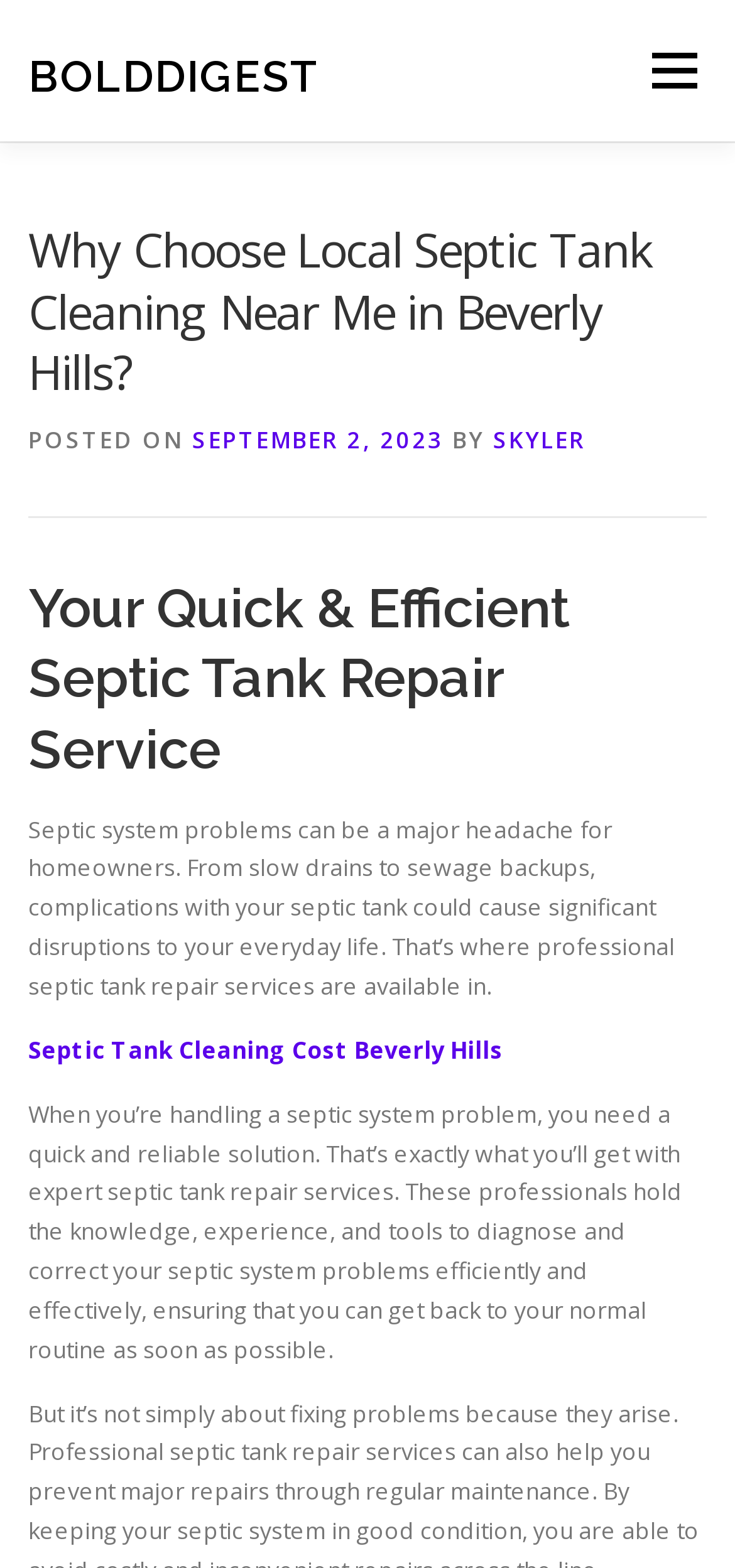Find the main header of the webpage and produce its text content.

Why Choose Local Septic Tank Cleaning Near Me in Beverly Hills?